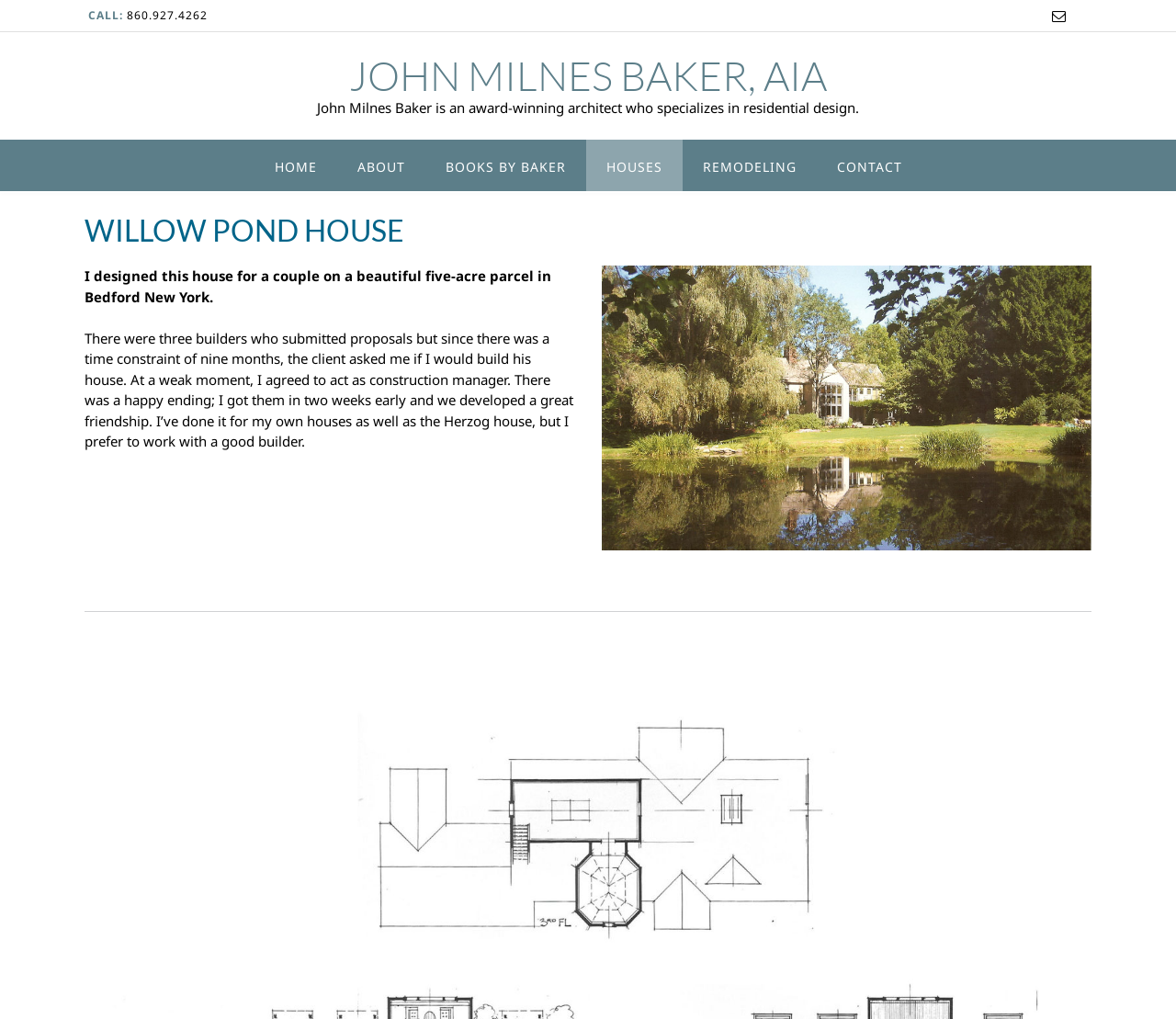What is the primary heading on this webpage?

WILLOW POND HOUSE